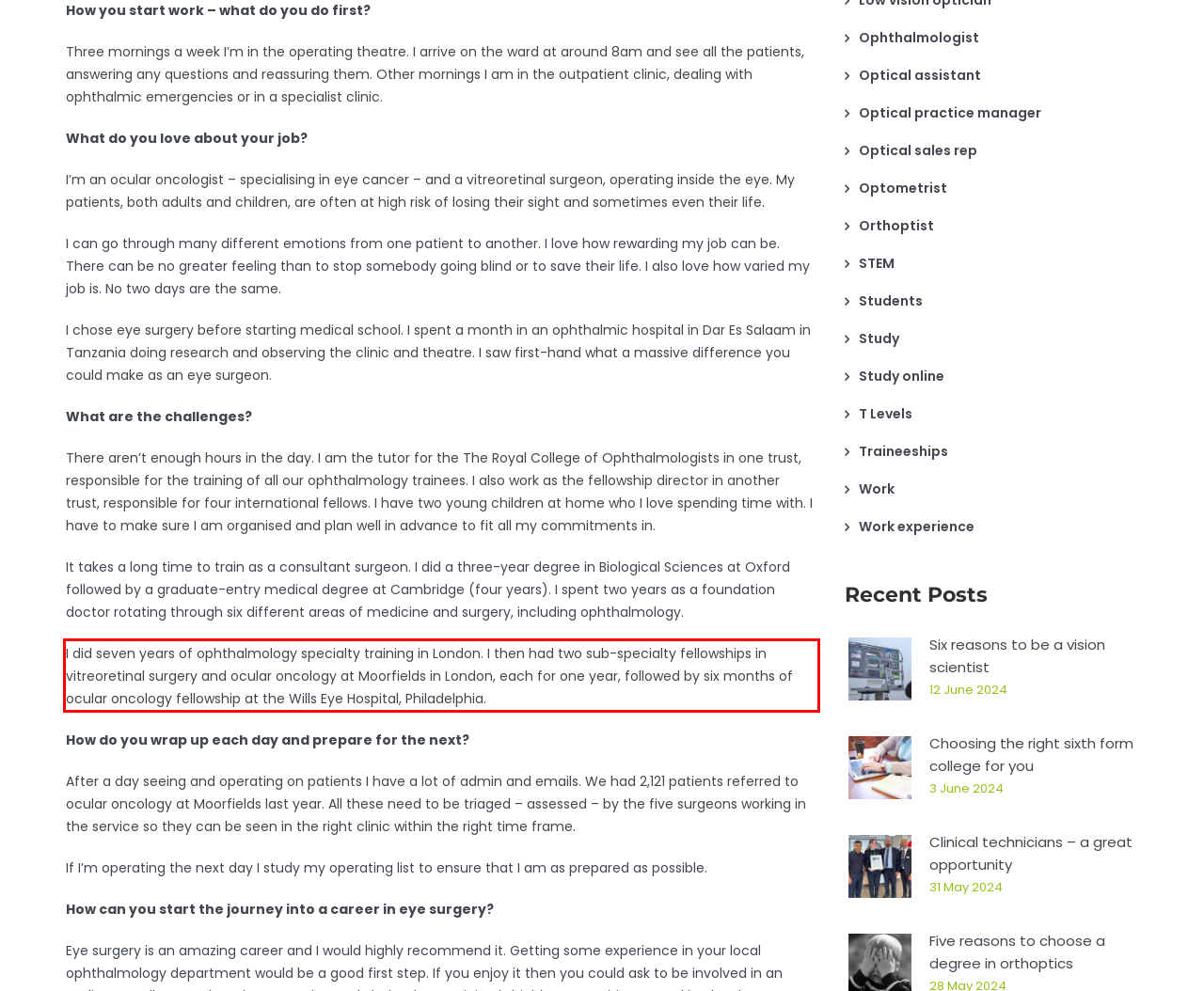Using OCR, extract the text content found within the red bounding box in the given webpage screenshot.

I did seven years of ophthalmology specialty training in London. I then had two sub-specialty fellowships in vitreoretinal surgery and ocular oncology at Moorfields in London, each for one year, followed by six months of ocular oncology fellowship at the Wills Eye Hospital, Philadelphia.